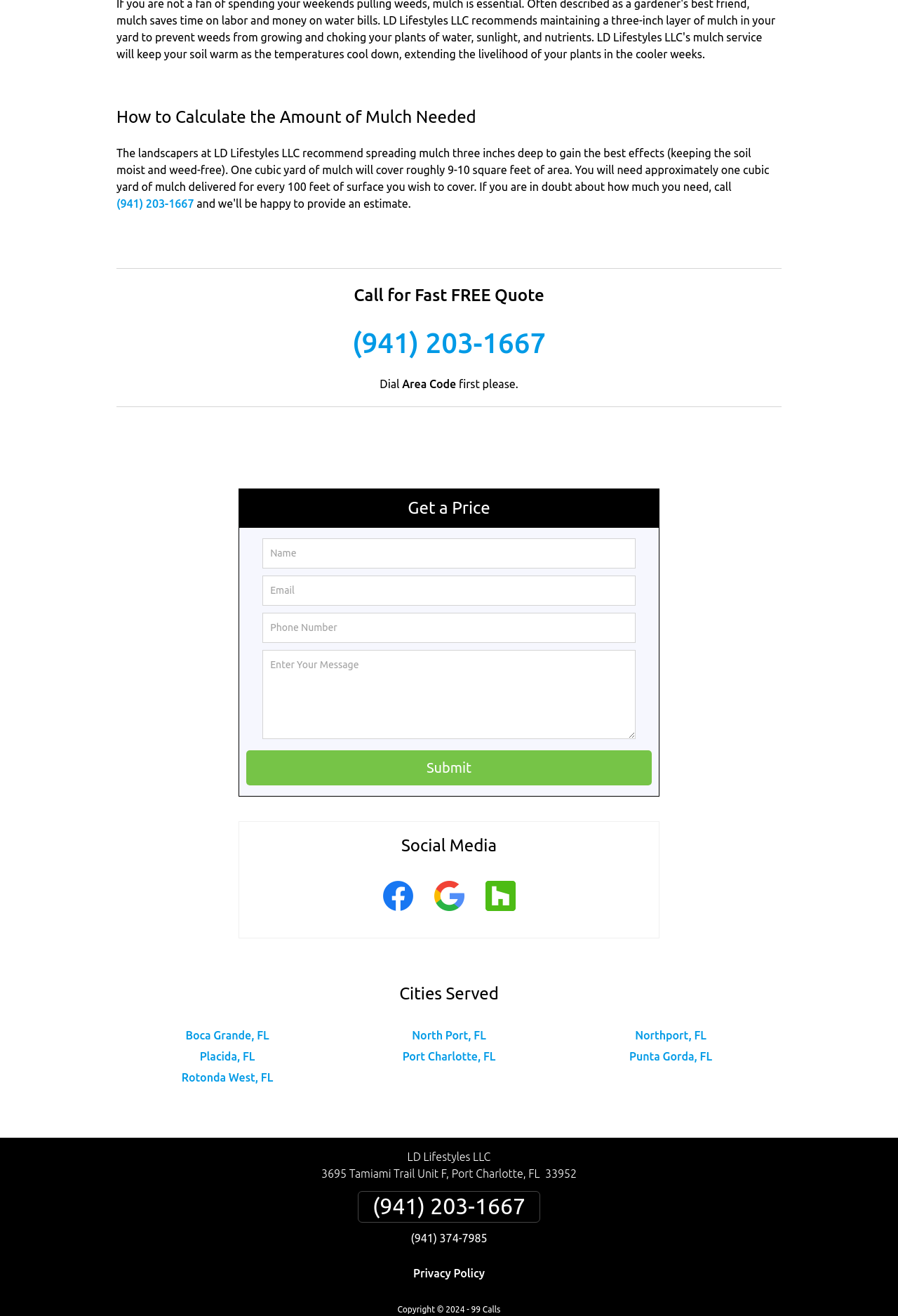Show the bounding box coordinates of the region that should be clicked to follow the instruction: "Call for a quote."

[0.13, 0.217, 0.87, 0.232]